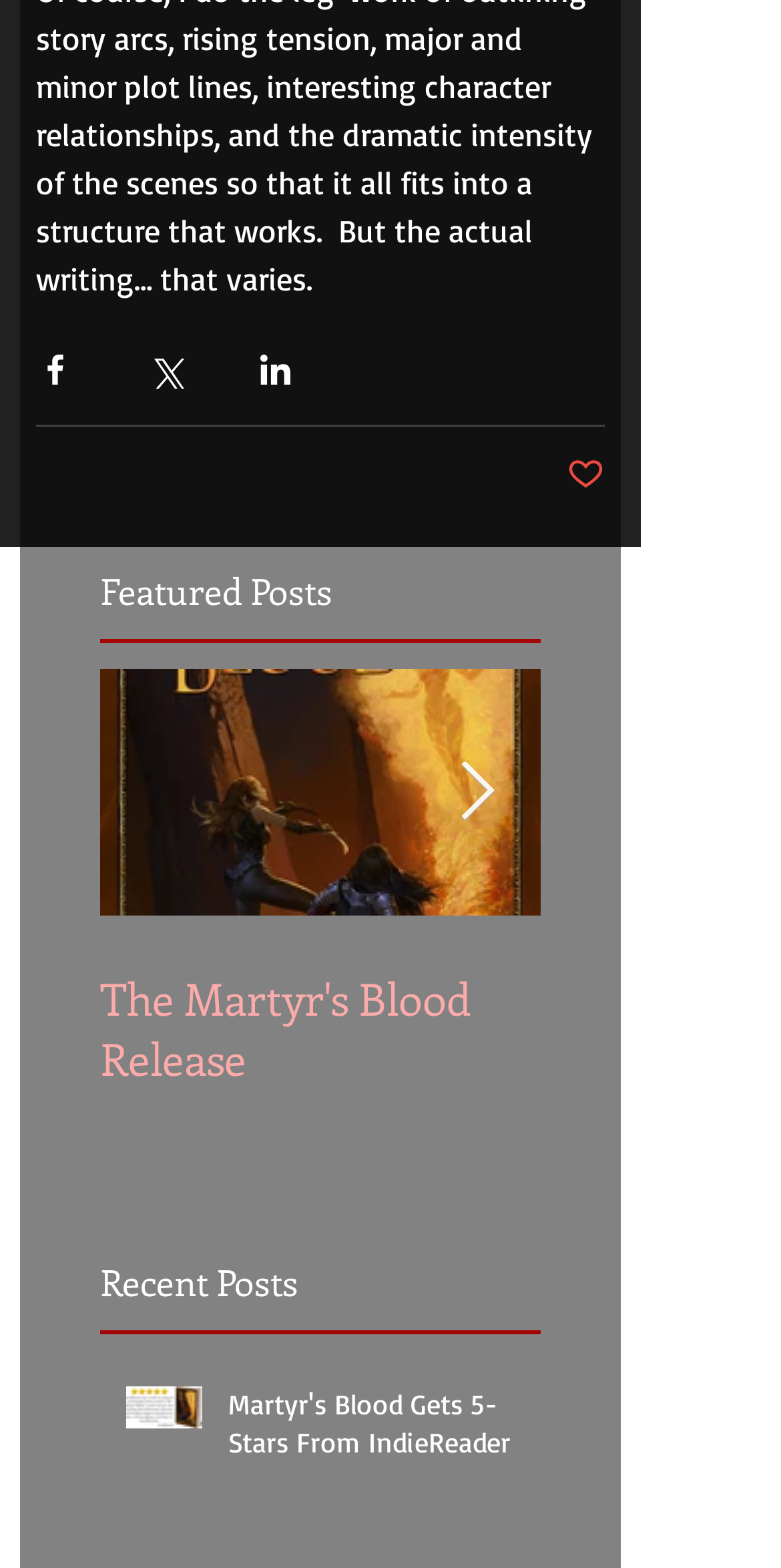What is the title of the first featured post?
Utilize the image to construct a detailed and well-explained answer.

The first featured post is identified by the heading 'Featured Posts' and the generic element 'The Martyr's Blood Release' which is a child of the region 'Post list. Select a post to read.'